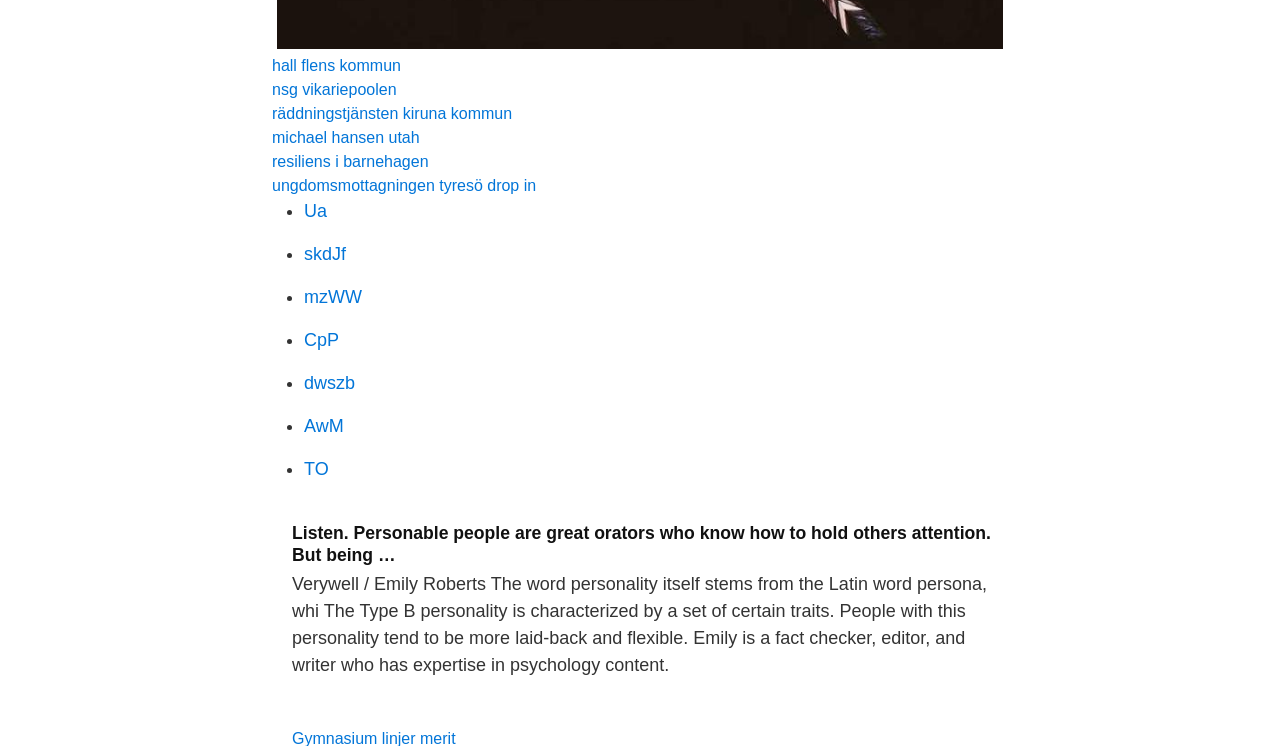Provide the bounding box coordinates of the area you need to click to execute the following instruction: "follow the link 'Ua'".

[0.238, 0.269, 0.255, 0.296]